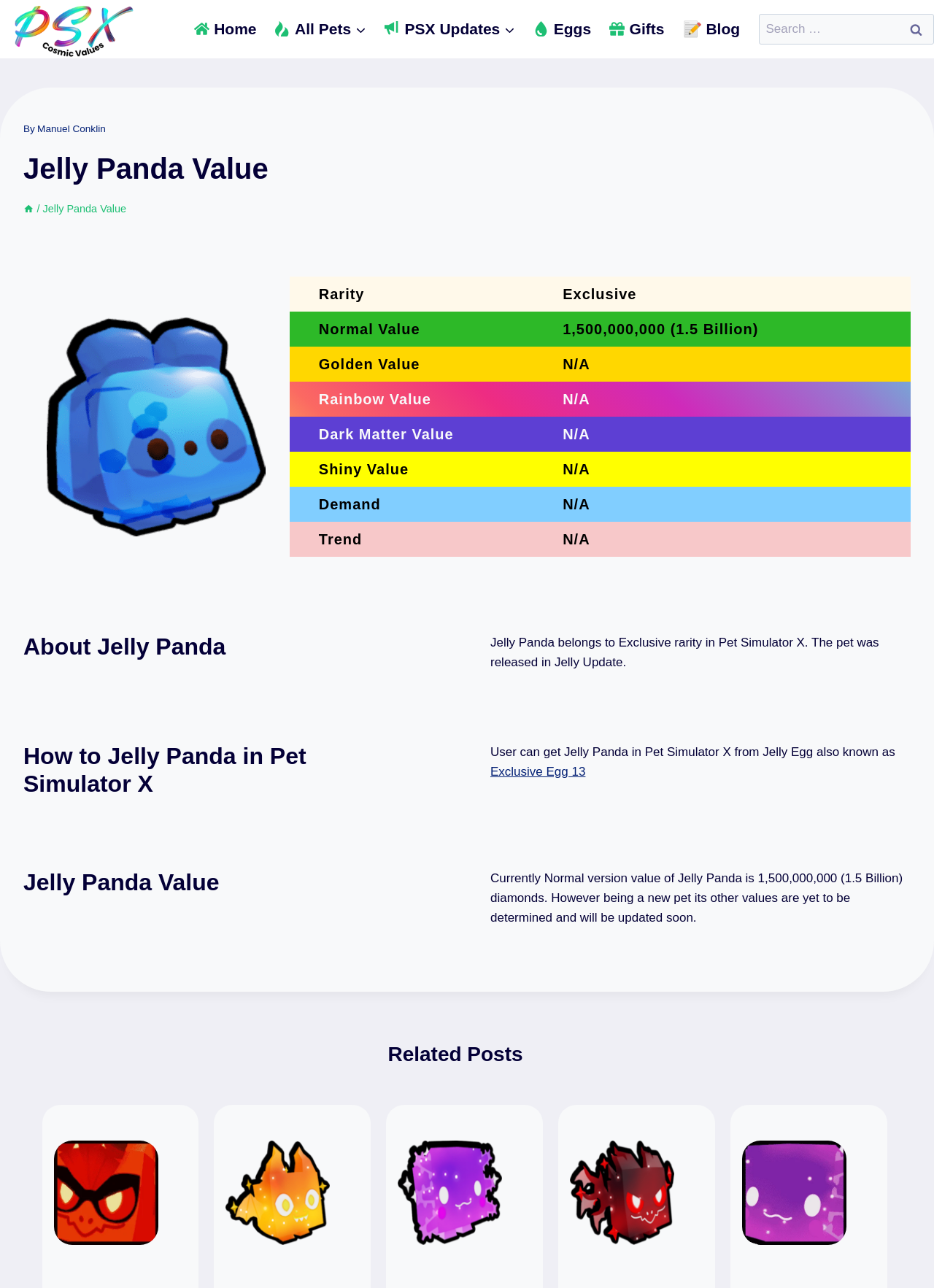Please answer the following question using a single word or phrase: 
What is the author of the webpage content?

Manuel Conklin